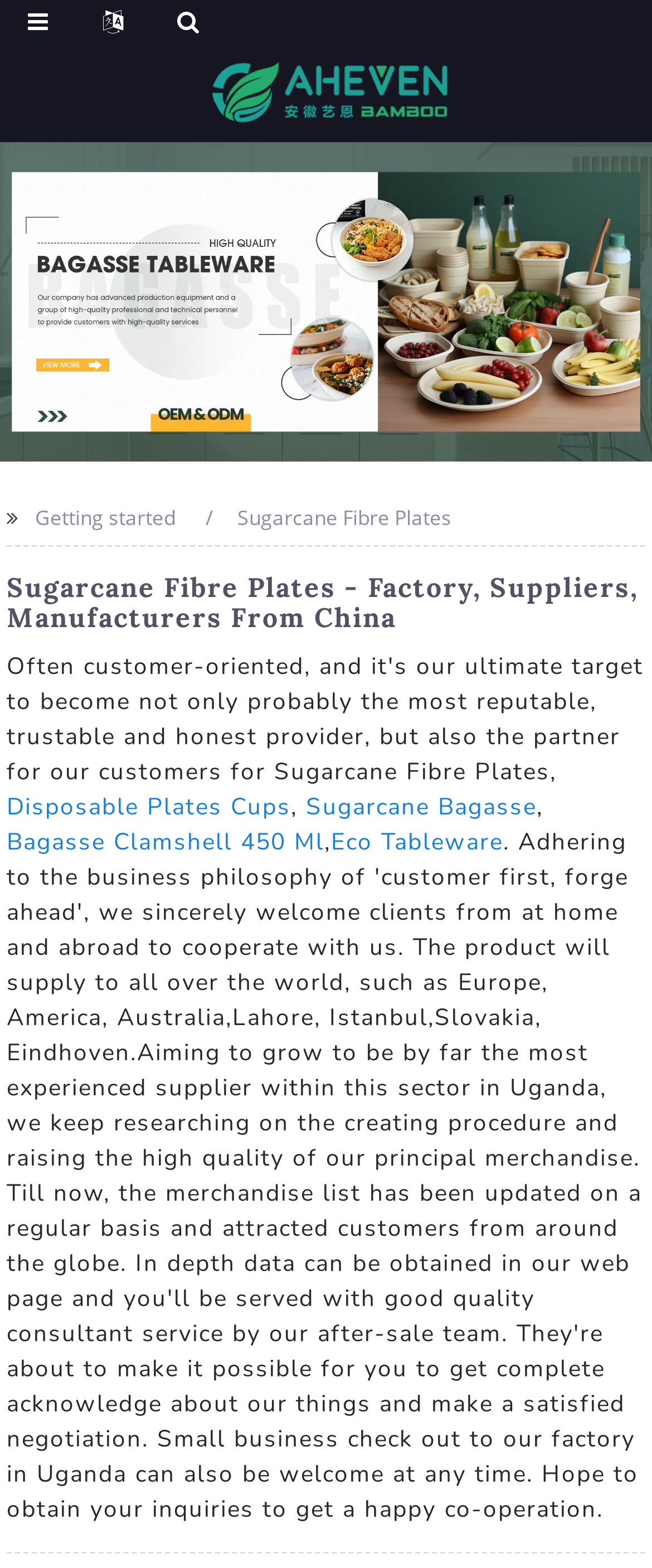Offer a comprehensive description of the webpage’s content and structure.

The webpage appears to be a manufacturer's website, specifically showcasing sugarcane fibre plates and related products. At the top-left corner, there is a logo image with the text "YIEN LOGO" next to it. Below the logo, there is a larger image that spans the entire width of the page, likely a banner or a hero image.

On the top-right side, there is a link with the text "WechatIMG65", accompanied by a smaller image. Below this link, there are two static text elements, "Getting started" and "Sugarcane Fibre Plates", positioned side by side.

The main heading of the page, "Sugarcane Fibre Plates - Factory, Suppliers, Manufacturers From China", is centered and takes up most of the page's width. Below the heading, there are four links arranged horizontally, with the texts "Disposable Plates Cups", "Sugarcane Bagasse", "Bagasse Clamshell 450 Ml", and "Eco Tableware". These links are separated by commas, indicating that they are related categories or products.